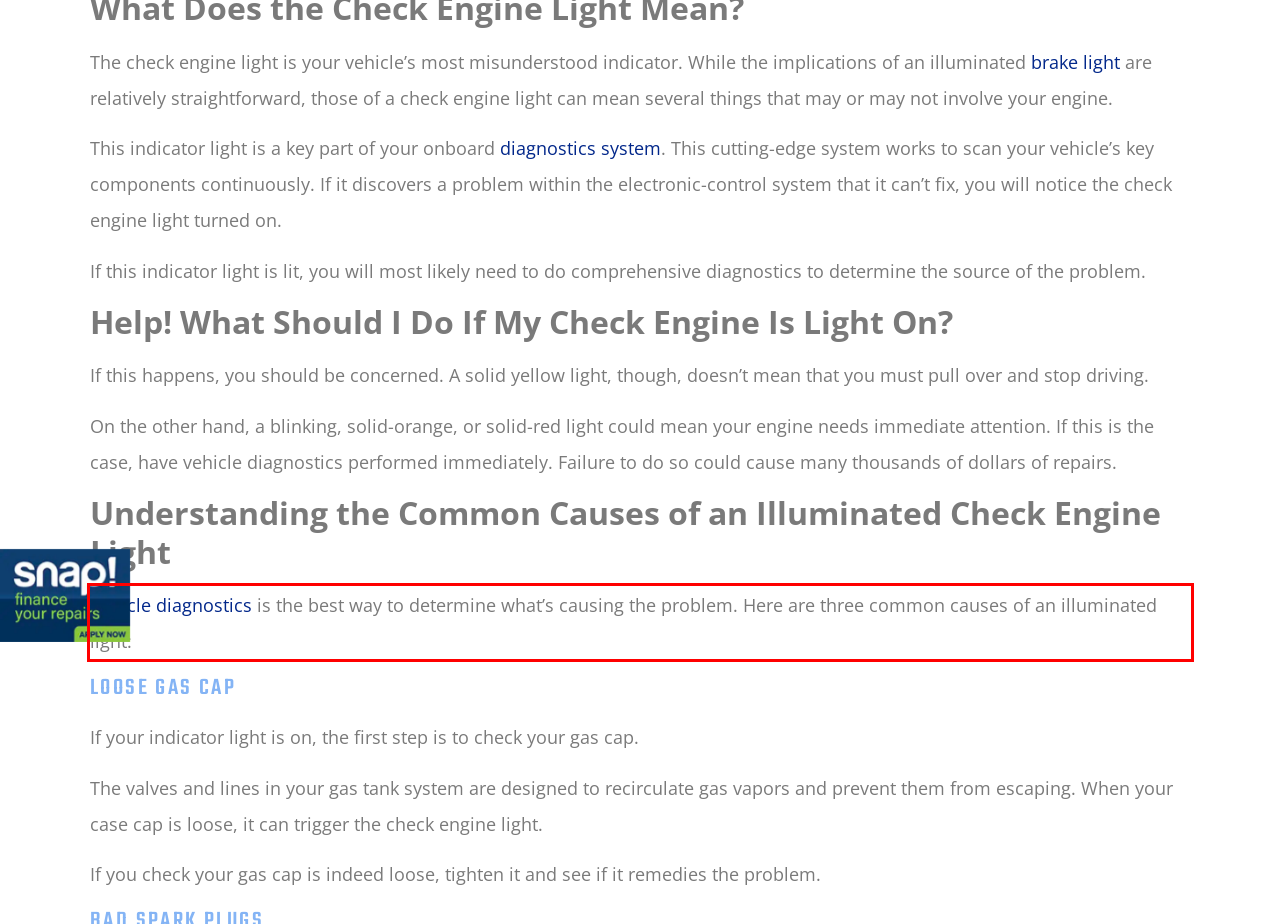You have a screenshot of a webpage with a red bounding box. Use OCR to generate the text contained within this red rectangle.

Vehicle diagnostics is the best way to determine what’s causing the problem. Here are three common causes of an illuminated light: